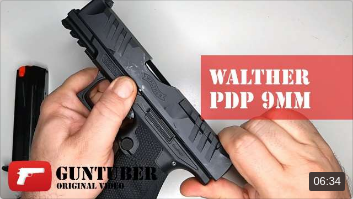What is the name of the channel?
Provide a one-word or short-phrase answer based on the image.

Guntuber